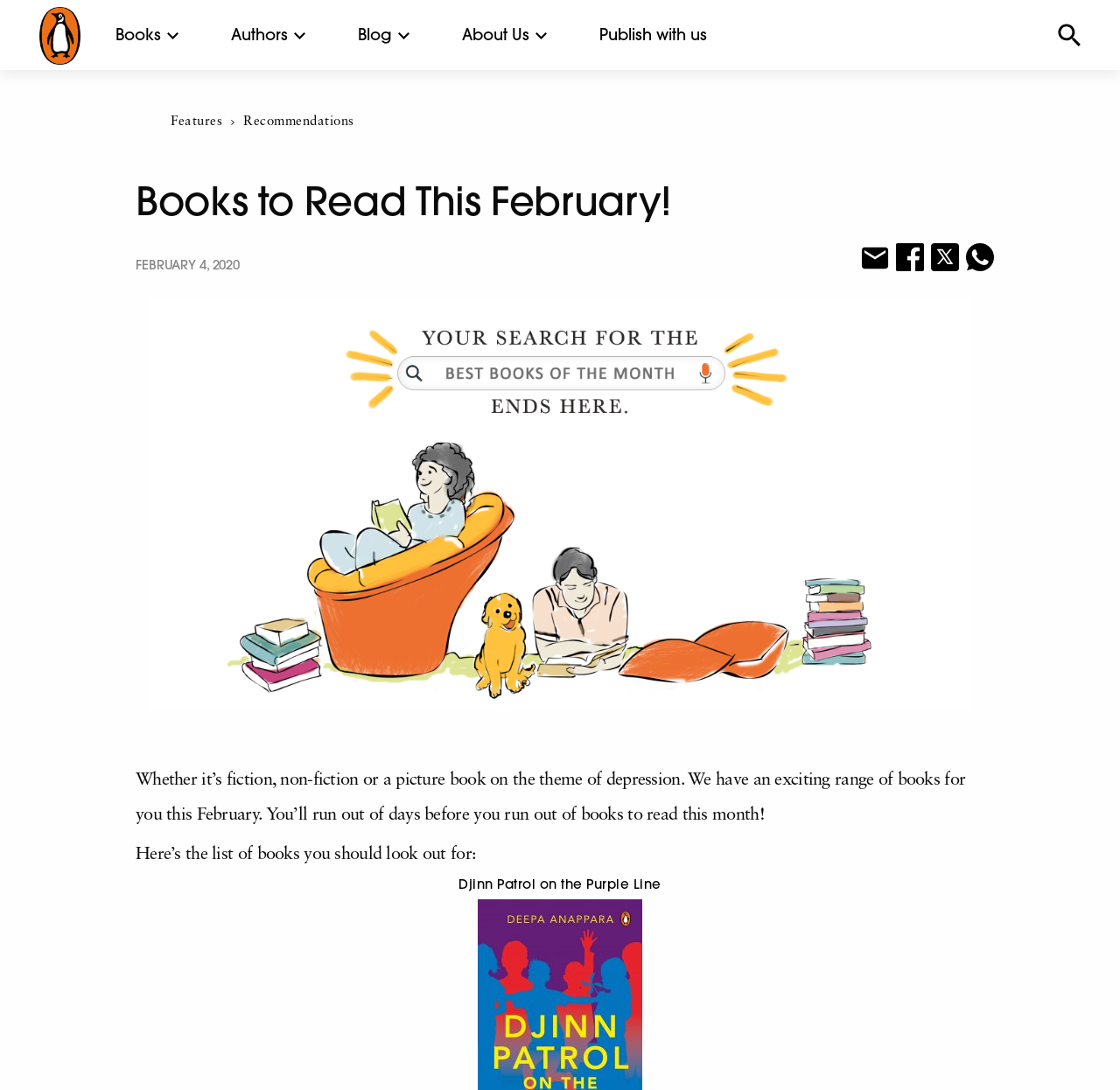What is the purpose of the 'Publish with us' link?
Using the visual information, answer the question in a single word or phrase.

Submission